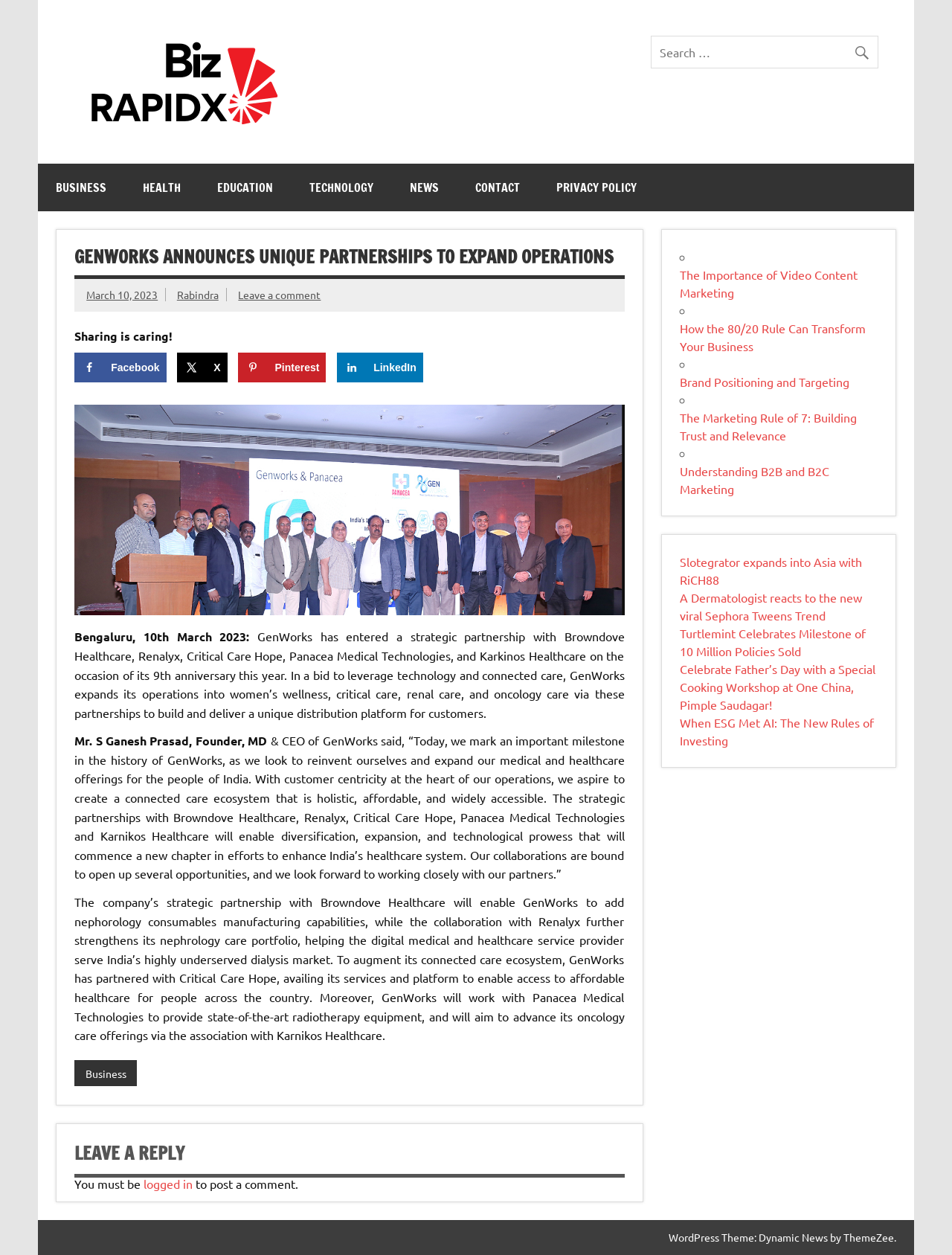What is the category of the news article?
Please elaborate on the answer to the question with detailed information.

The answer can be found in the top navigation bar of the webpage, where it is listed as one of the categories, along with 'HEALTH', 'EDUCATION', 'TECHNOLOGY', and 'NEWS'.